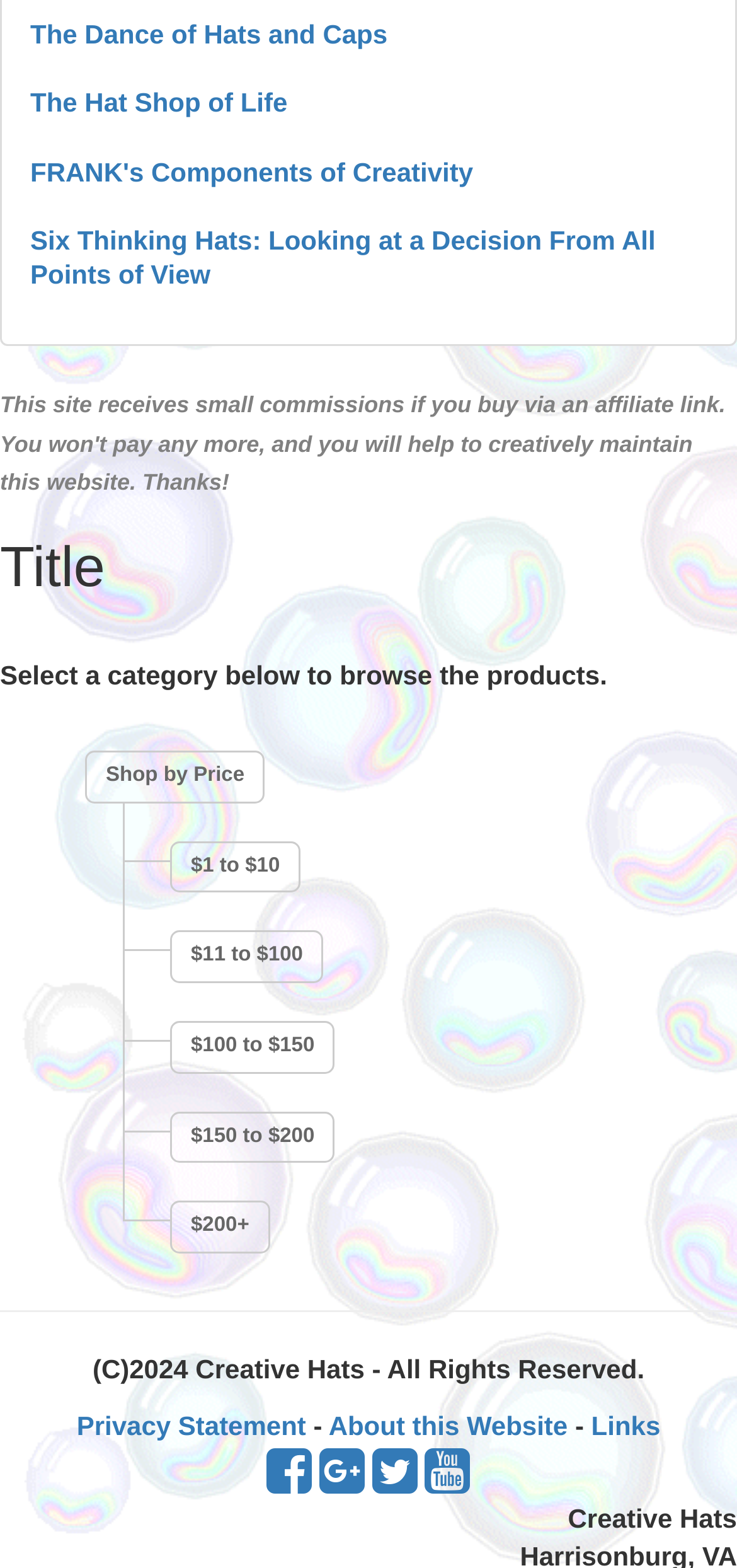Please identify the bounding box coordinates of the element's region that needs to be clicked to fulfill the following instruction: "Visit the About this Website page". The bounding box coordinates should consist of four float numbers between 0 and 1, i.e., [left, top, right, bottom].

[0.446, 0.9, 0.78, 0.919]